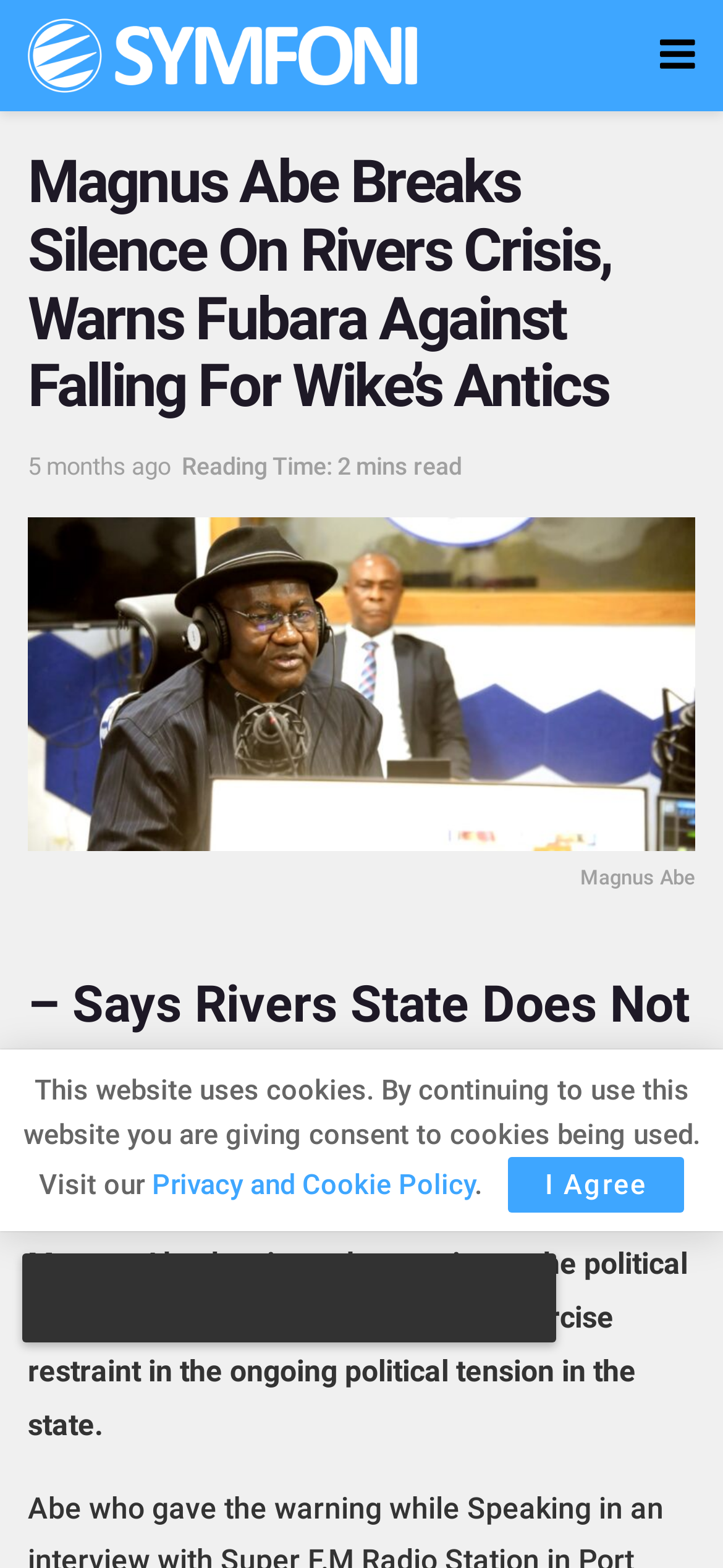Who is Wike?
Please give a detailed answer to the question using the information shown in the image.

The webpage mentions 'Wike's Antics' which suggests that Wike is a politician, possibly a prominent figure in Rivers State.